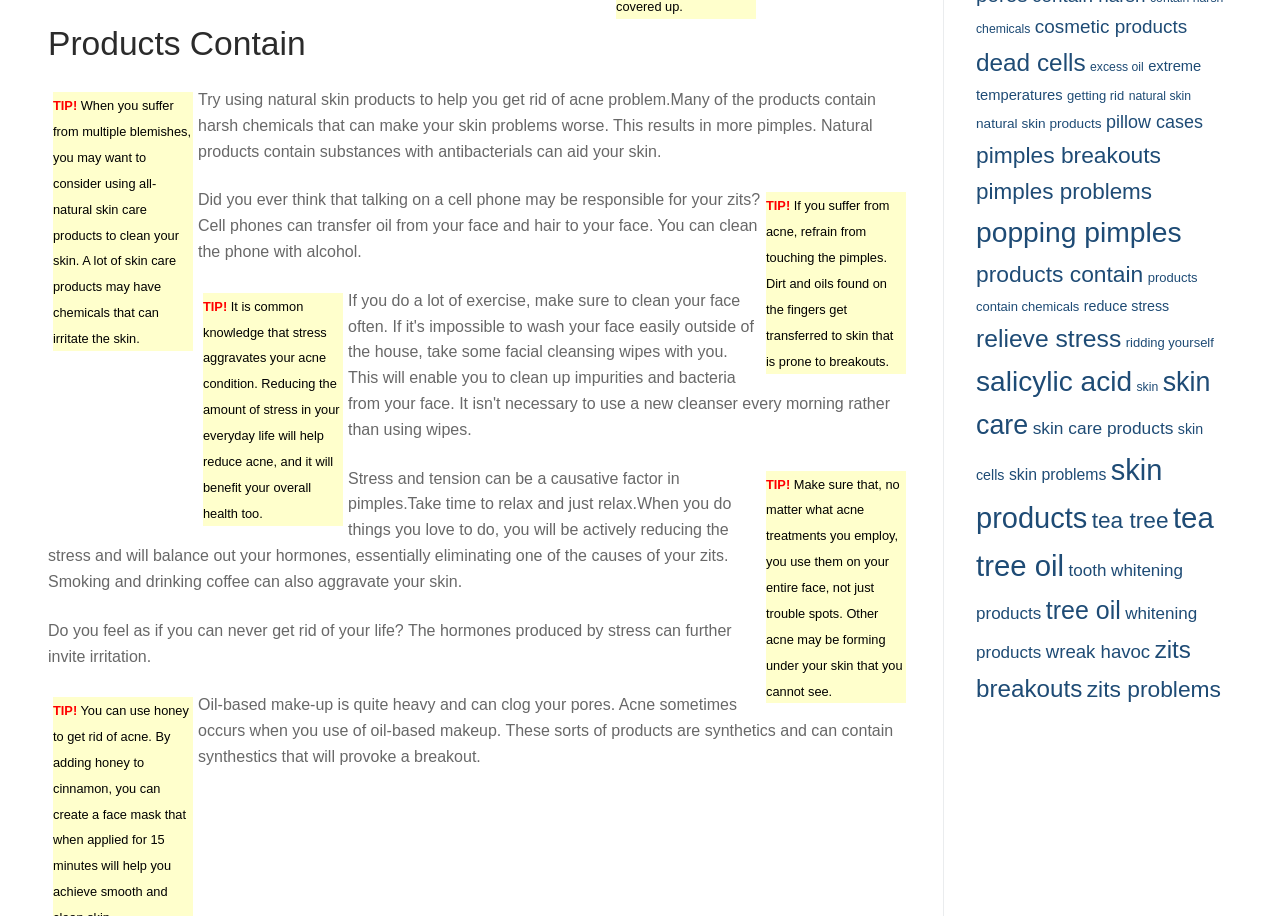Locate the bounding box coordinates of the clickable region necessary to complete the following instruction: "Click on 'cosmetic products'". Provide the coordinates in the format of four float numbers between 0 and 1, i.e., [left, top, right, bottom].

[0.808, 0.017, 0.927, 0.04]